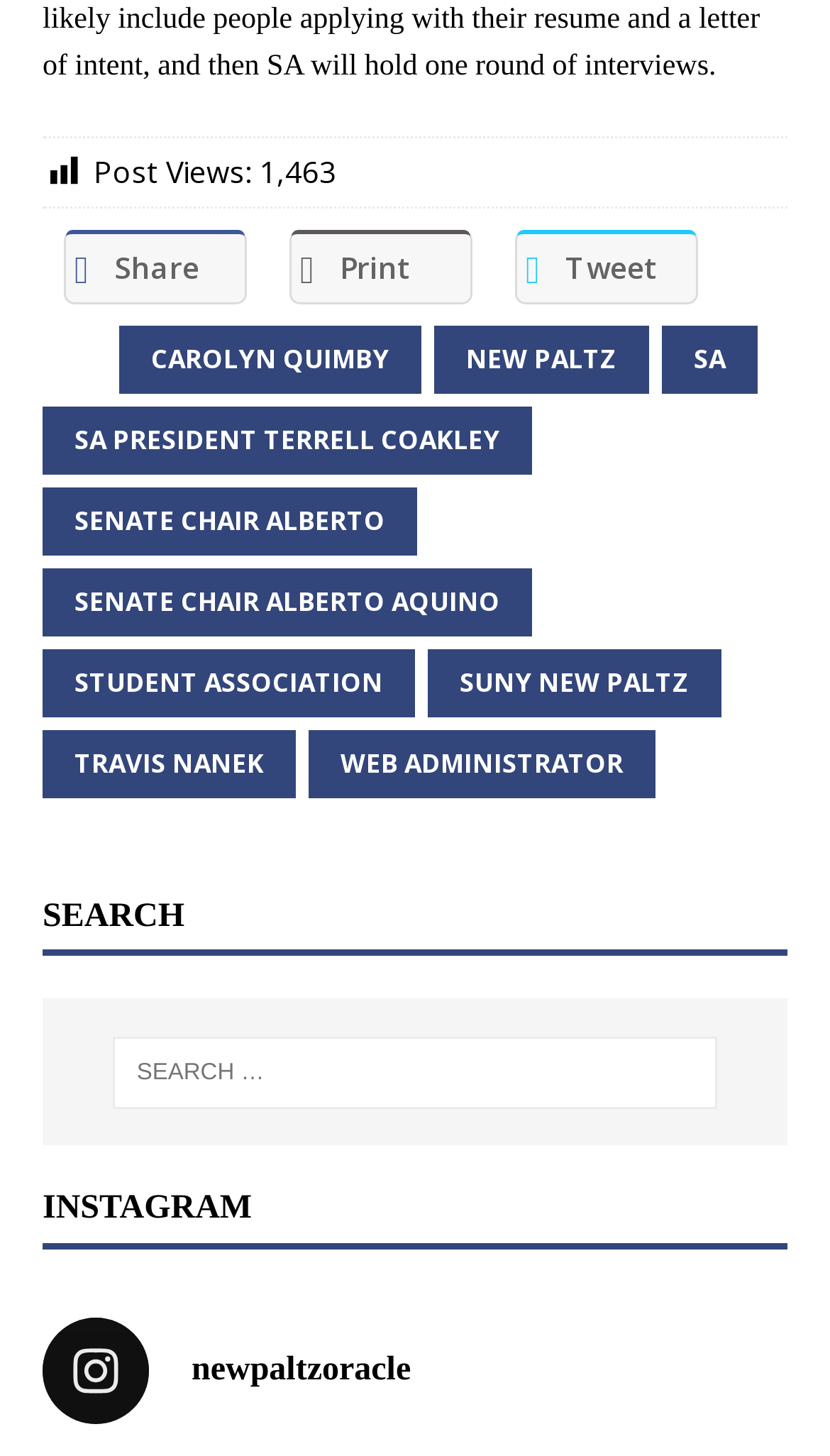Please answer the following question using a single word or phrase: 
How many social media links are there?

3